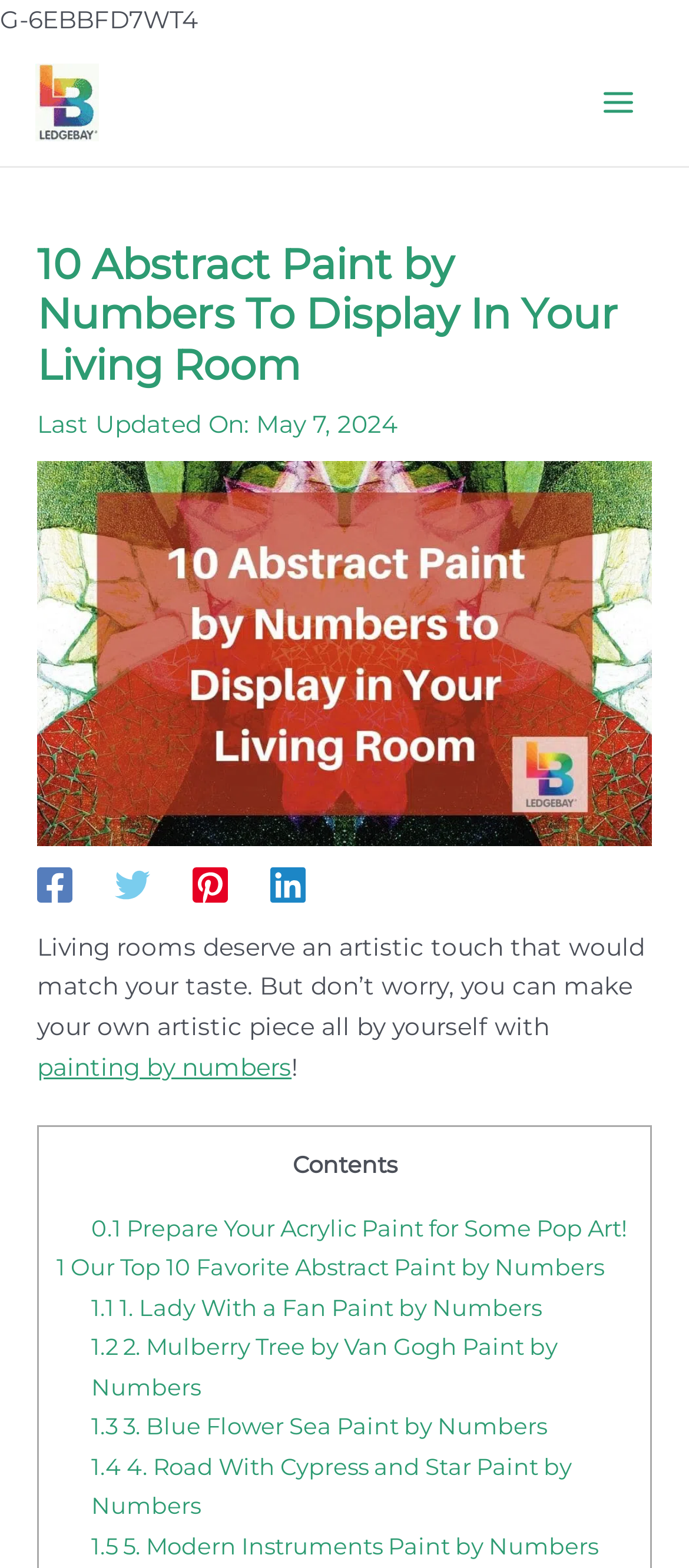Can you show the bounding box coordinates of the region to click on to complete the task described in the instruction: "Visit Facebook page"?

[0.054, 0.553, 0.105, 0.576]